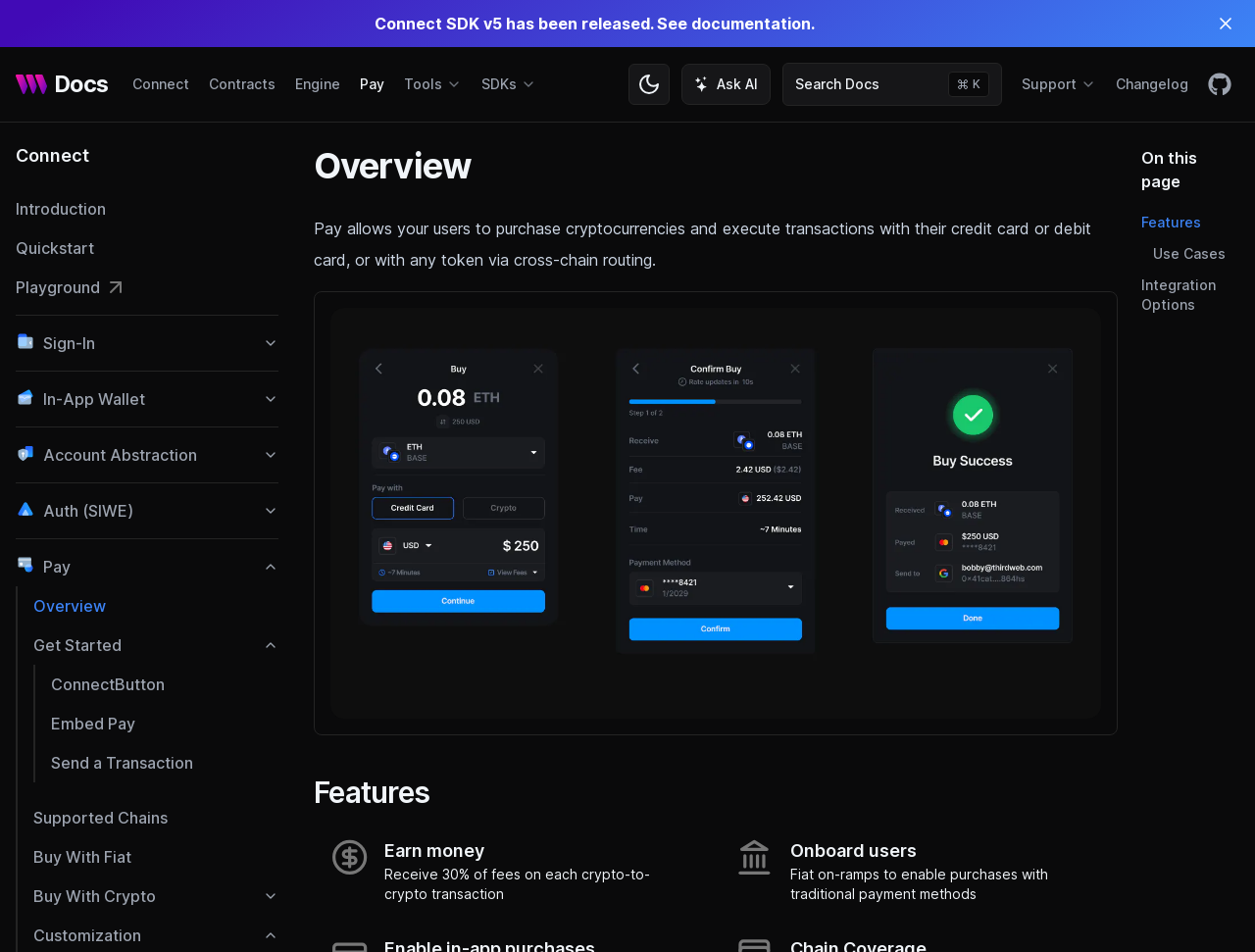Determine the bounding box coordinates of the clickable area required to perform the following instruction: "Search for a post". The coordinates should be represented as four float numbers between 0 and 1: [left, top, right, bottom].

None